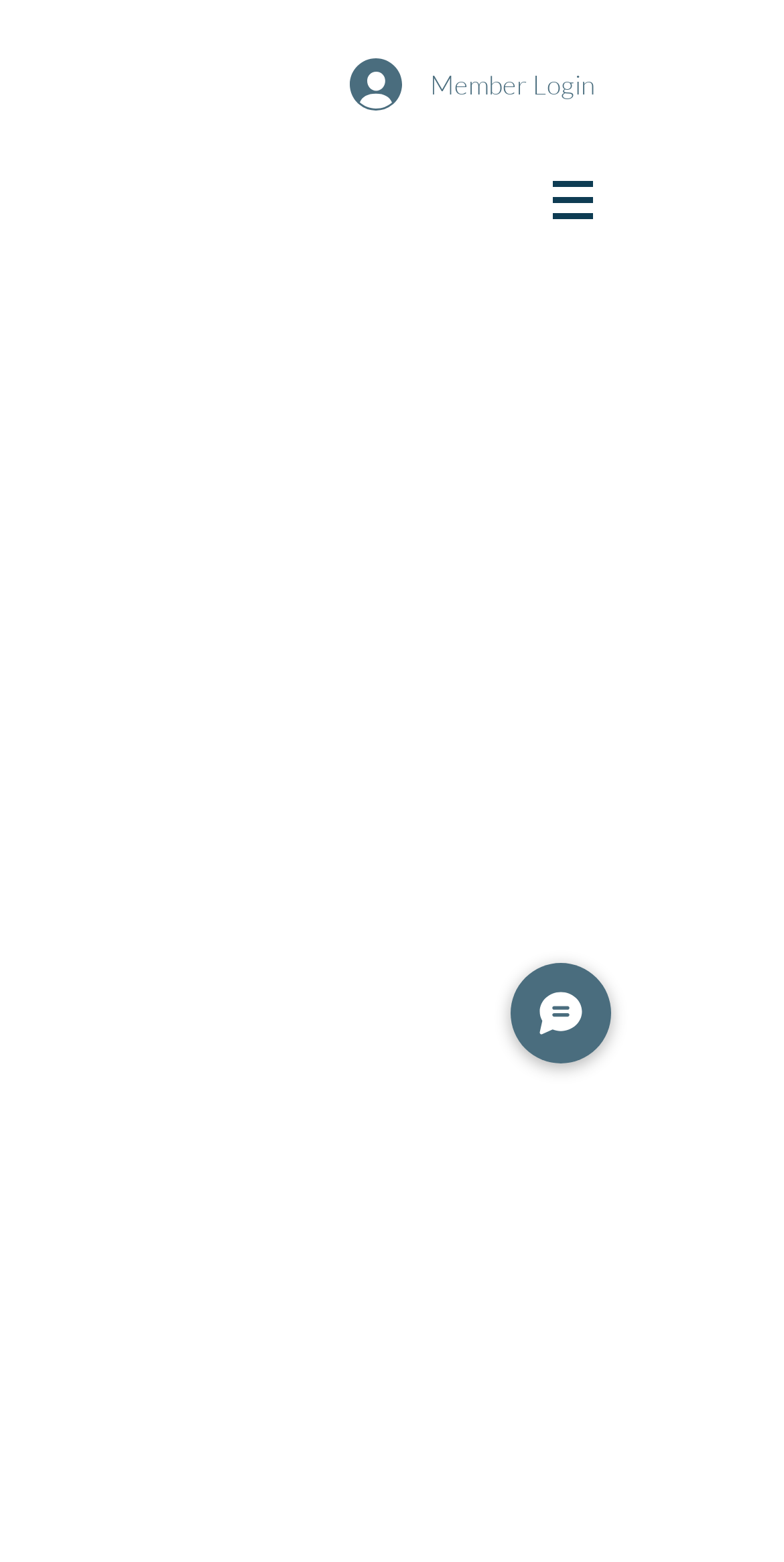Using the information in the image, give a comprehensive answer to the question: 
What is the theme of the image at the top of the webpage?

Although the image description is not provided, based on the webpage's content and title, it is likely that the image at the top of the webpage is related to heart-based meditation, which is the theme of the retreat.